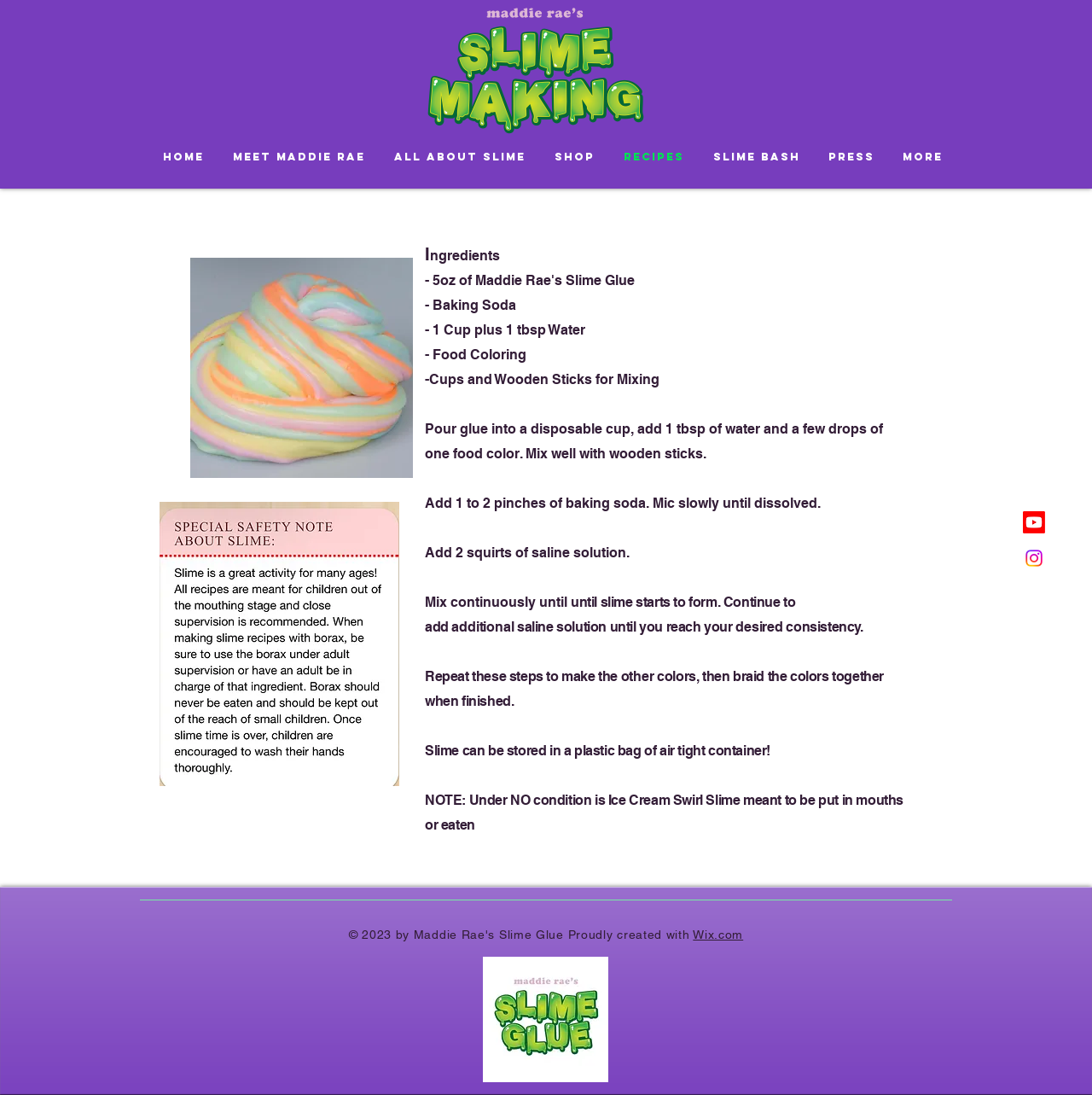Please provide a brief answer to the question using only one word or phrase: 
How many social media links are there?

2